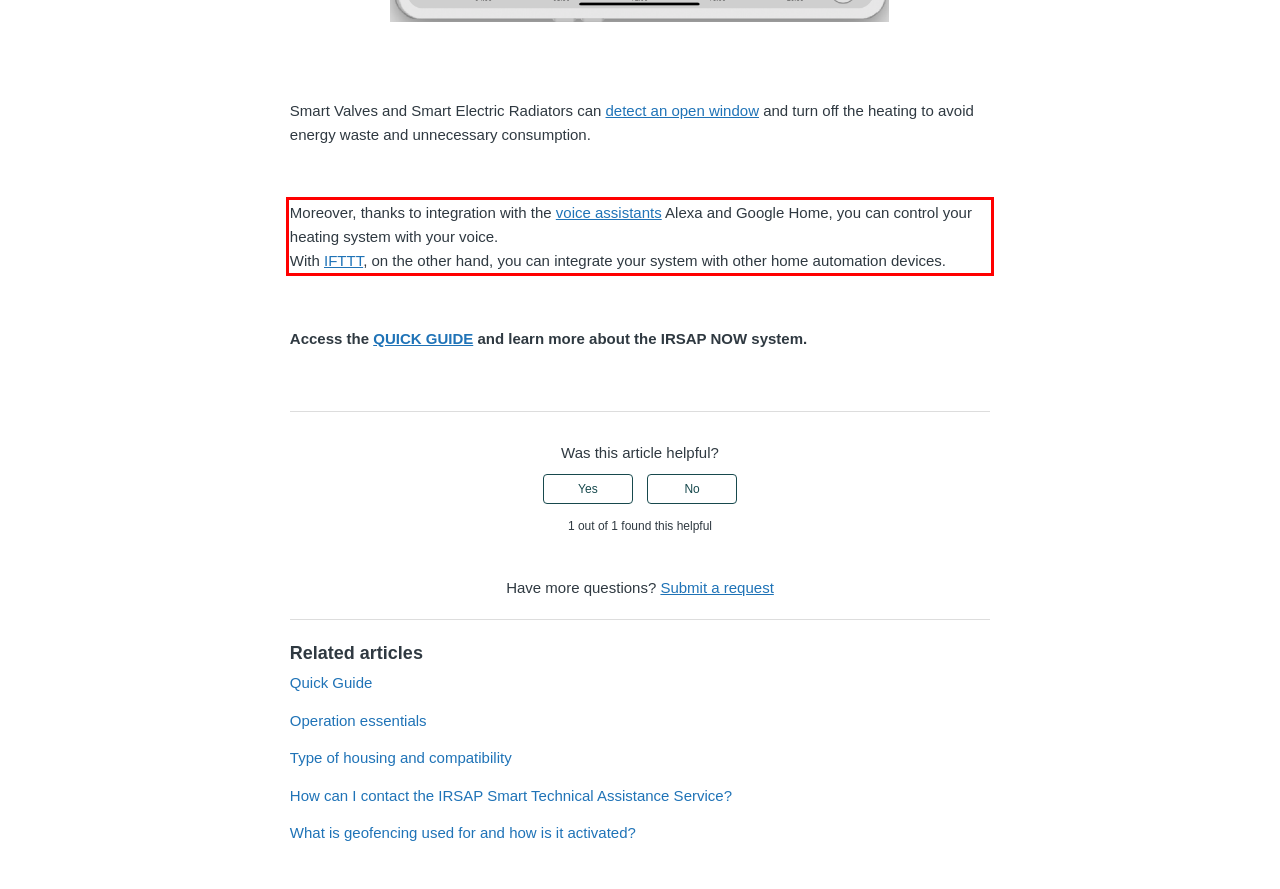Please identify the text within the red rectangular bounding box in the provided webpage screenshot.

Moreover, thanks to integration with the voice assistants Alexa and Google Home, you can control your heating system with your voice. With IFTTT, on the other hand, you can integrate your system with other home automation devices.